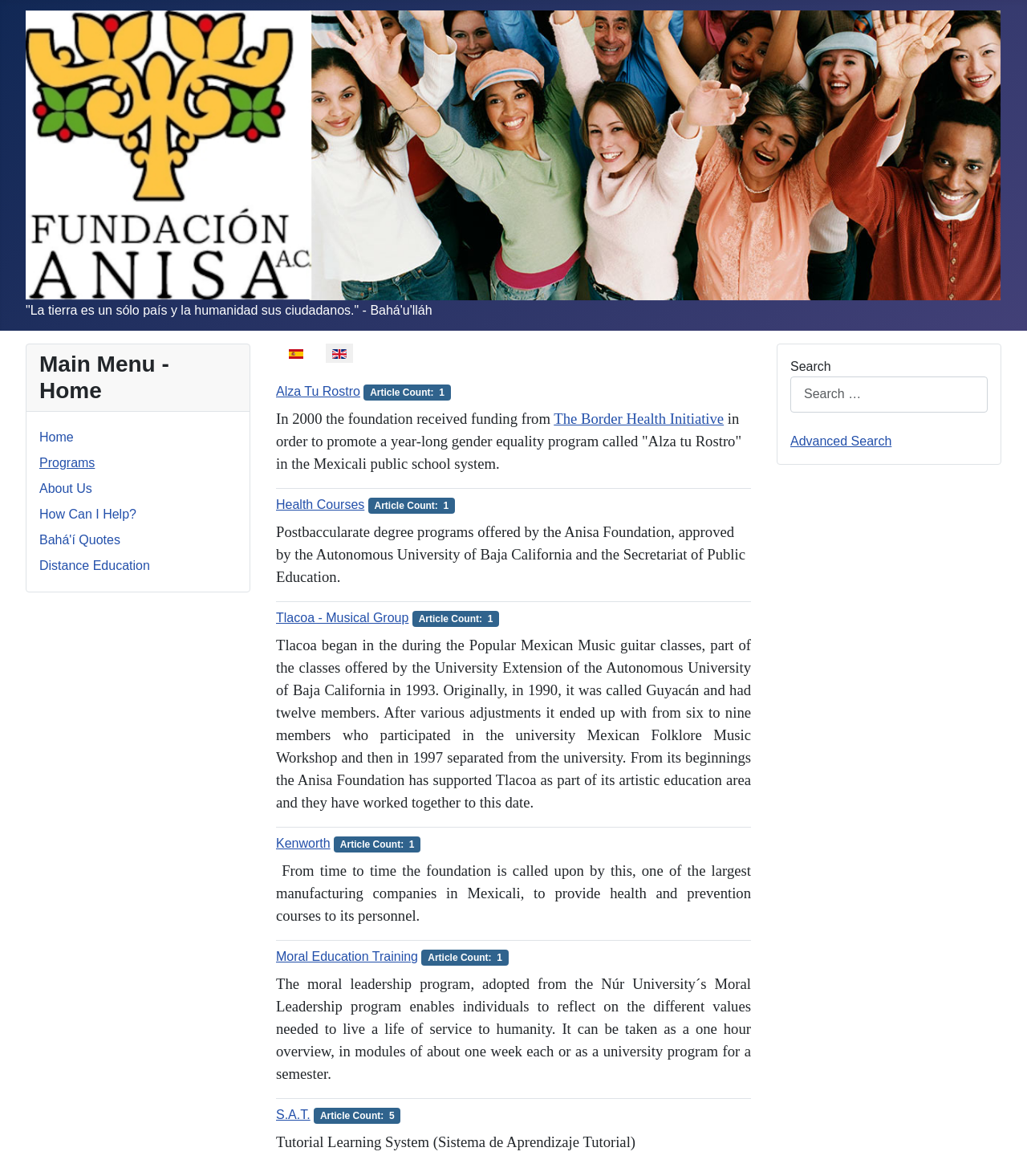Please provide the bounding box coordinates for the element that needs to be clicked to perform the following instruction: "Click the 'Home' link". The coordinates should be given as four float numbers between 0 and 1, i.e., [left, top, right, bottom].

[0.038, 0.366, 0.072, 0.377]